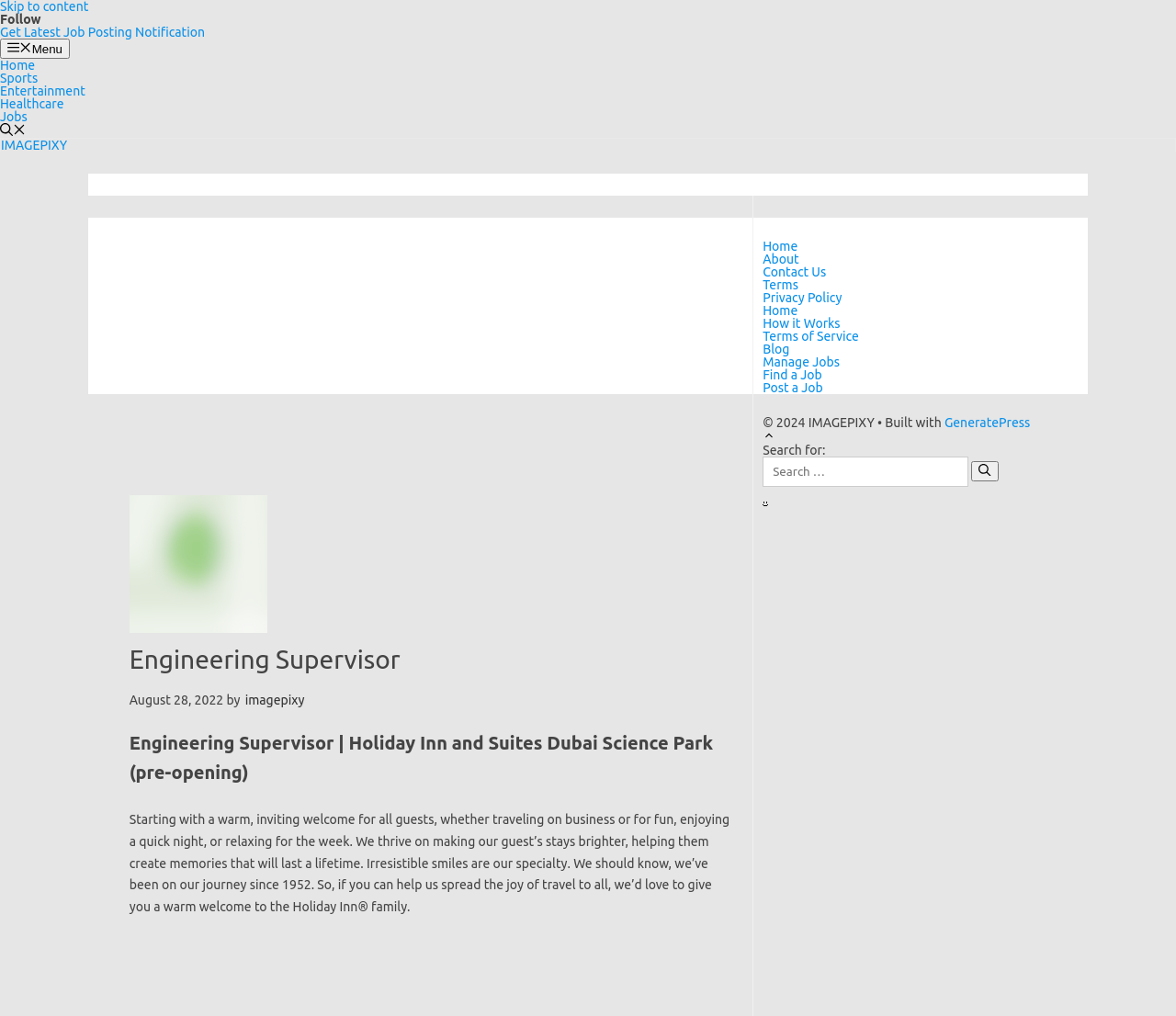Show the bounding box coordinates of the region that should be clicked to follow the instruction: "Click on the 'Get Latest Job Posting Notification' link."

[0.0, 0.012, 0.174, 0.026]